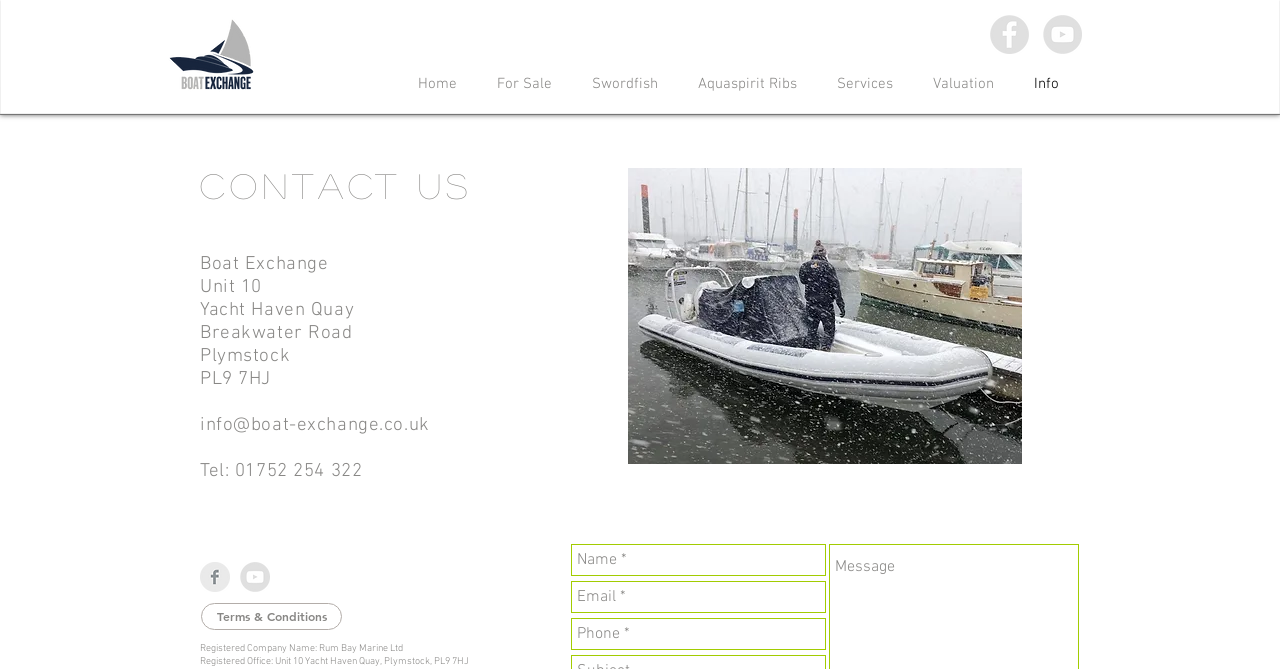What social media platforms does the boat exchange have?
Carefully examine the image and provide a detailed answer to the question.

I found the social media platforms by looking at the social bar section of the webpage, where the Facebook and YouTube icons are displayed.